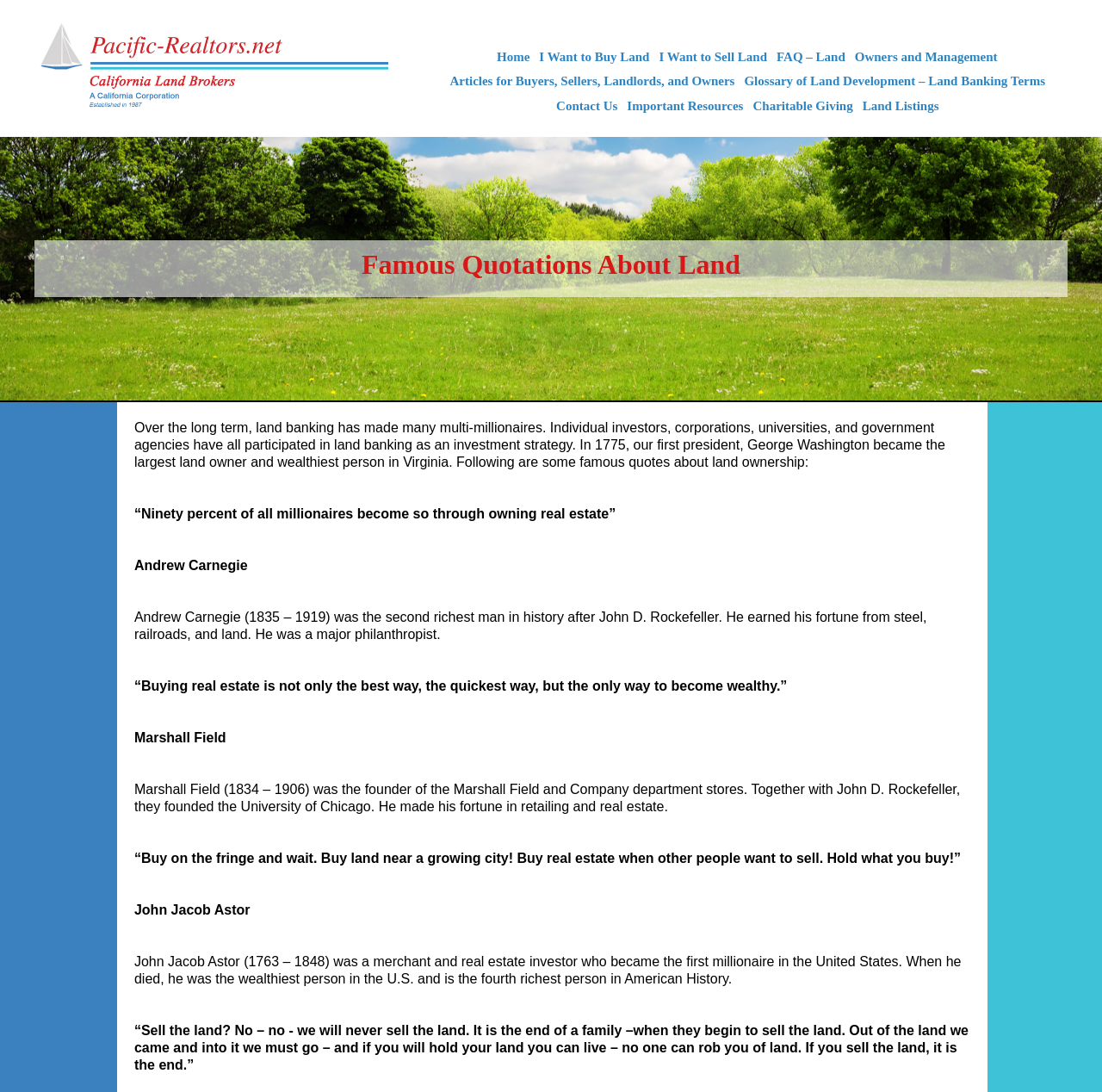Find the bounding box coordinates of the element's region that should be clicked in order to follow the given instruction: "Click on 'I Want to Buy Land'". The coordinates should consist of four float numbers between 0 and 1, i.e., [left, top, right, bottom].

[0.485, 0.041, 0.593, 0.063]